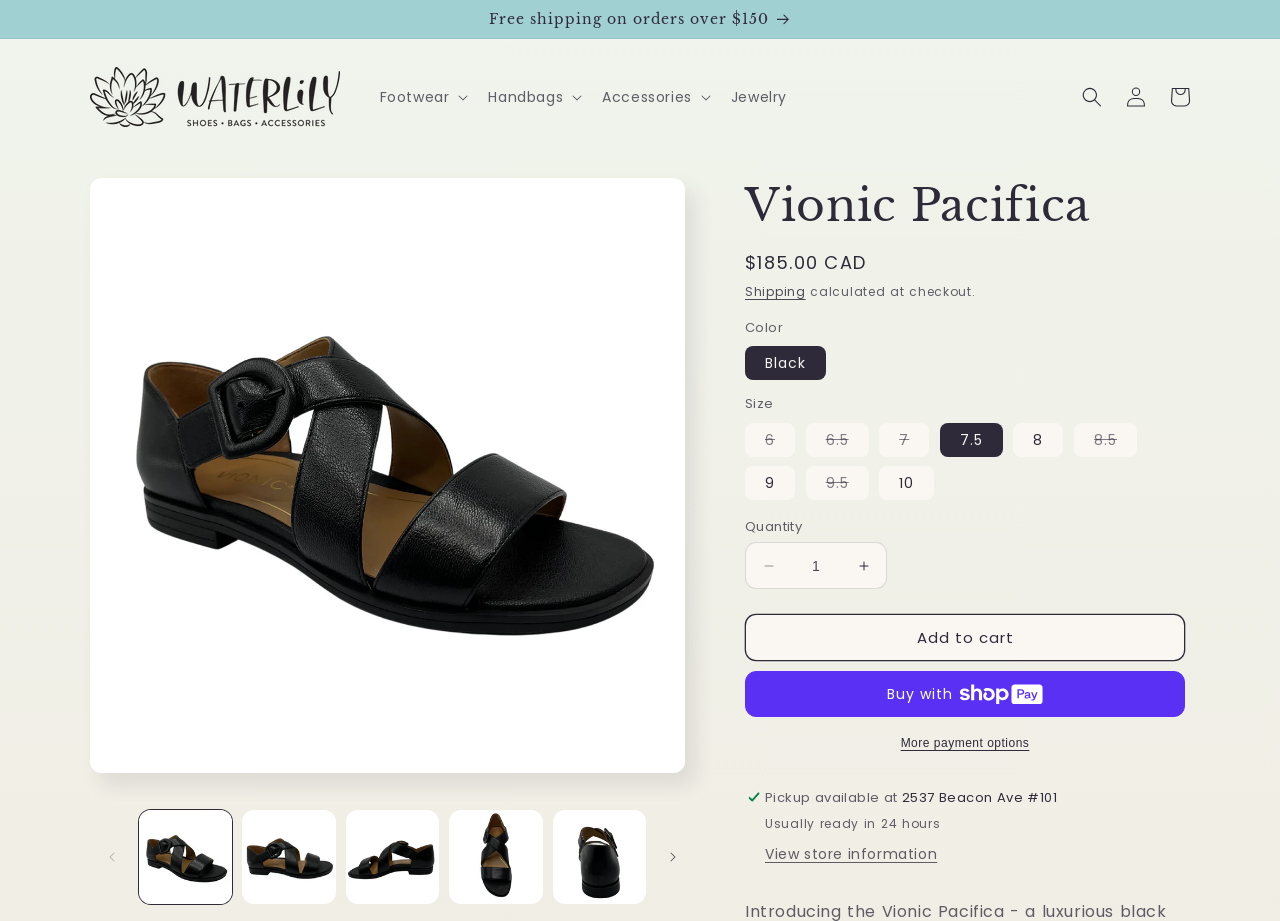Provide the bounding box coordinates of the HTML element this sentence describes: "Add to cart". The bounding box coordinates consist of four float numbers between 0 and 1, i.e., [left, top, right, bottom].

[0.582, 0.667, 0.926, 0.718]